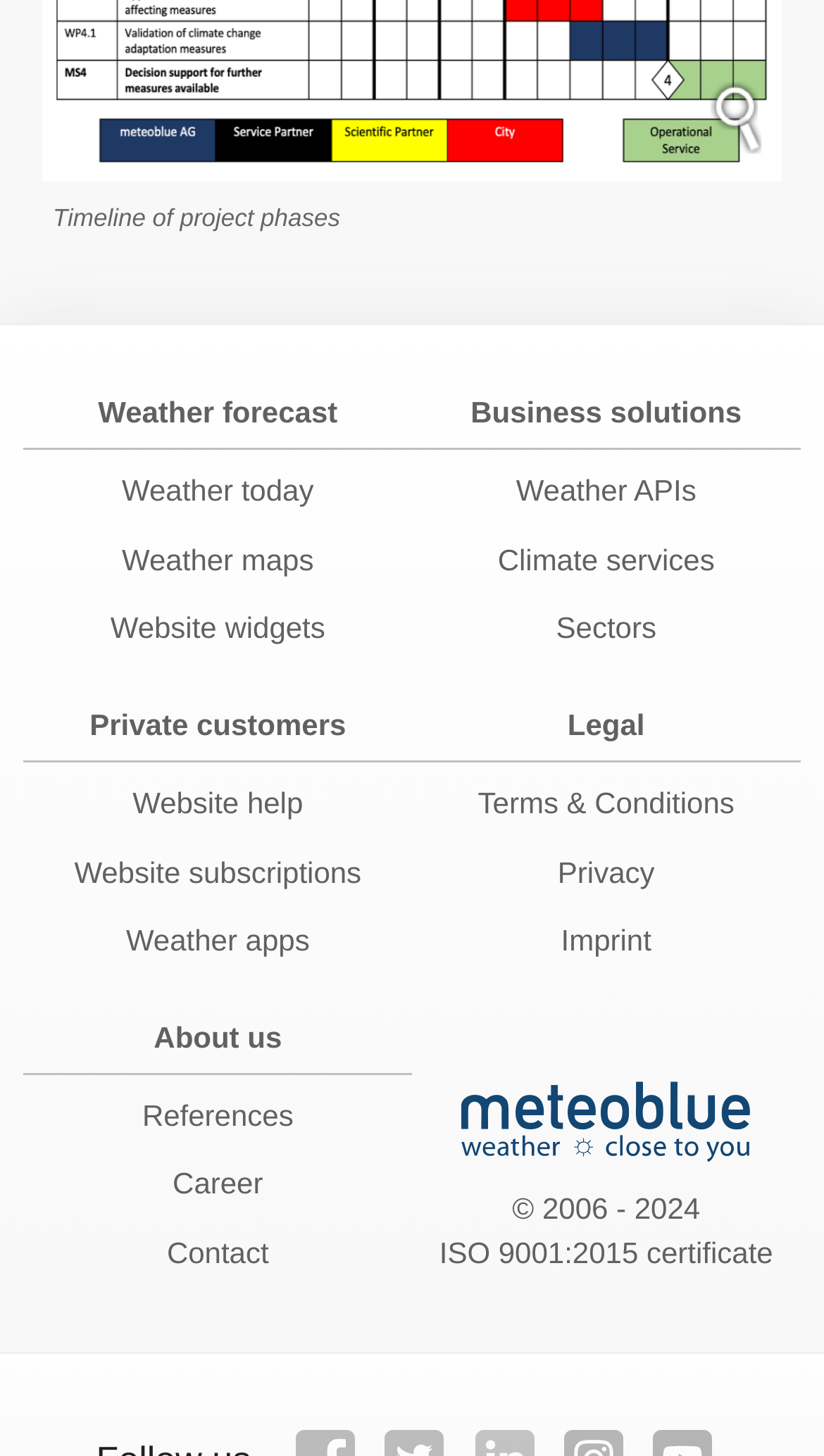Determine the bounding box coordinates for the element that should be clicked to follow this instruction: "Contact us through +55 41 99651-2681". The coordinates should be given as four float numbers between 0 and 1, in the format [left, top, right, bottom].

None